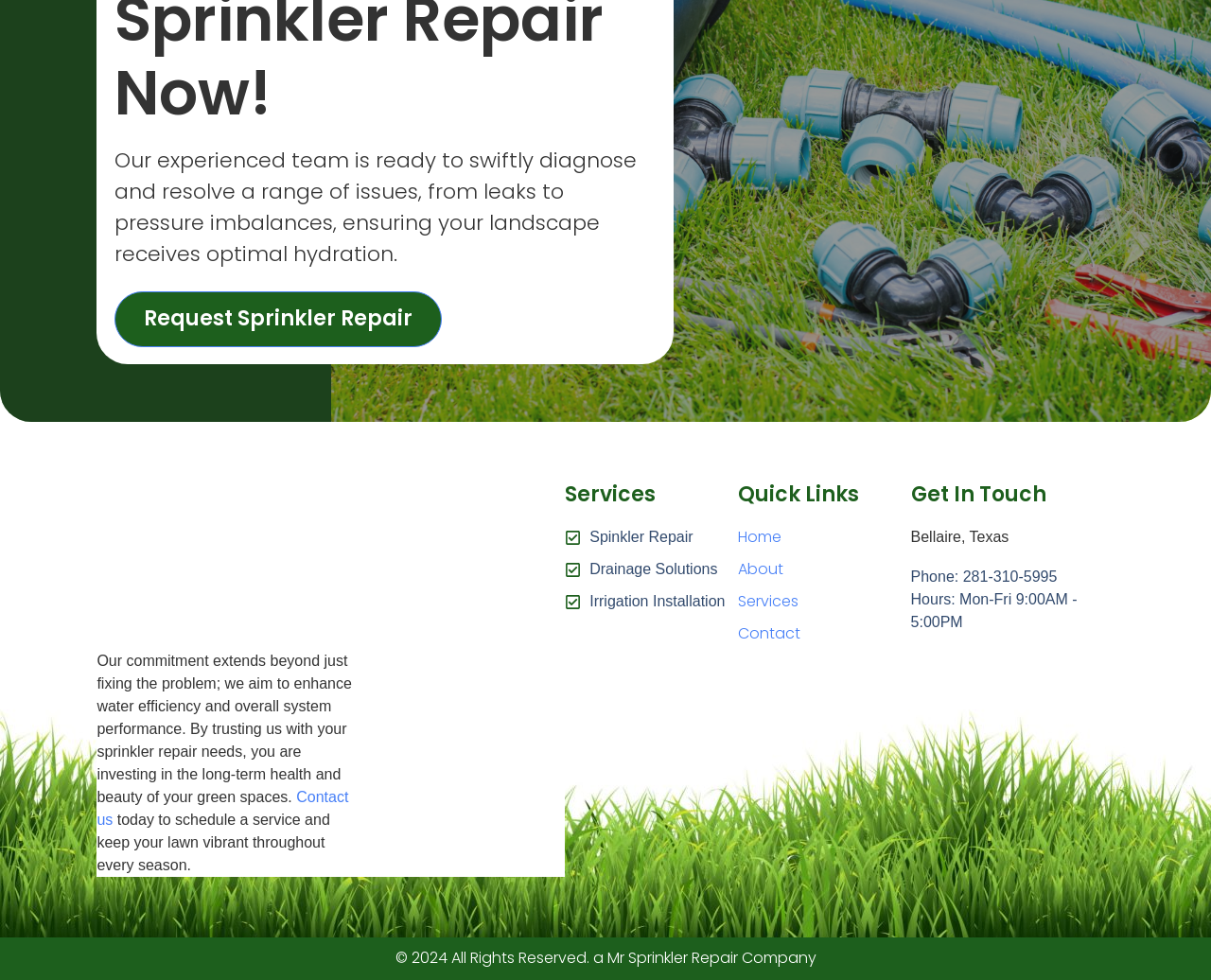What is the company's location?
Please use the visual content to give a single word or phrase answer.

Bellaire, Texas